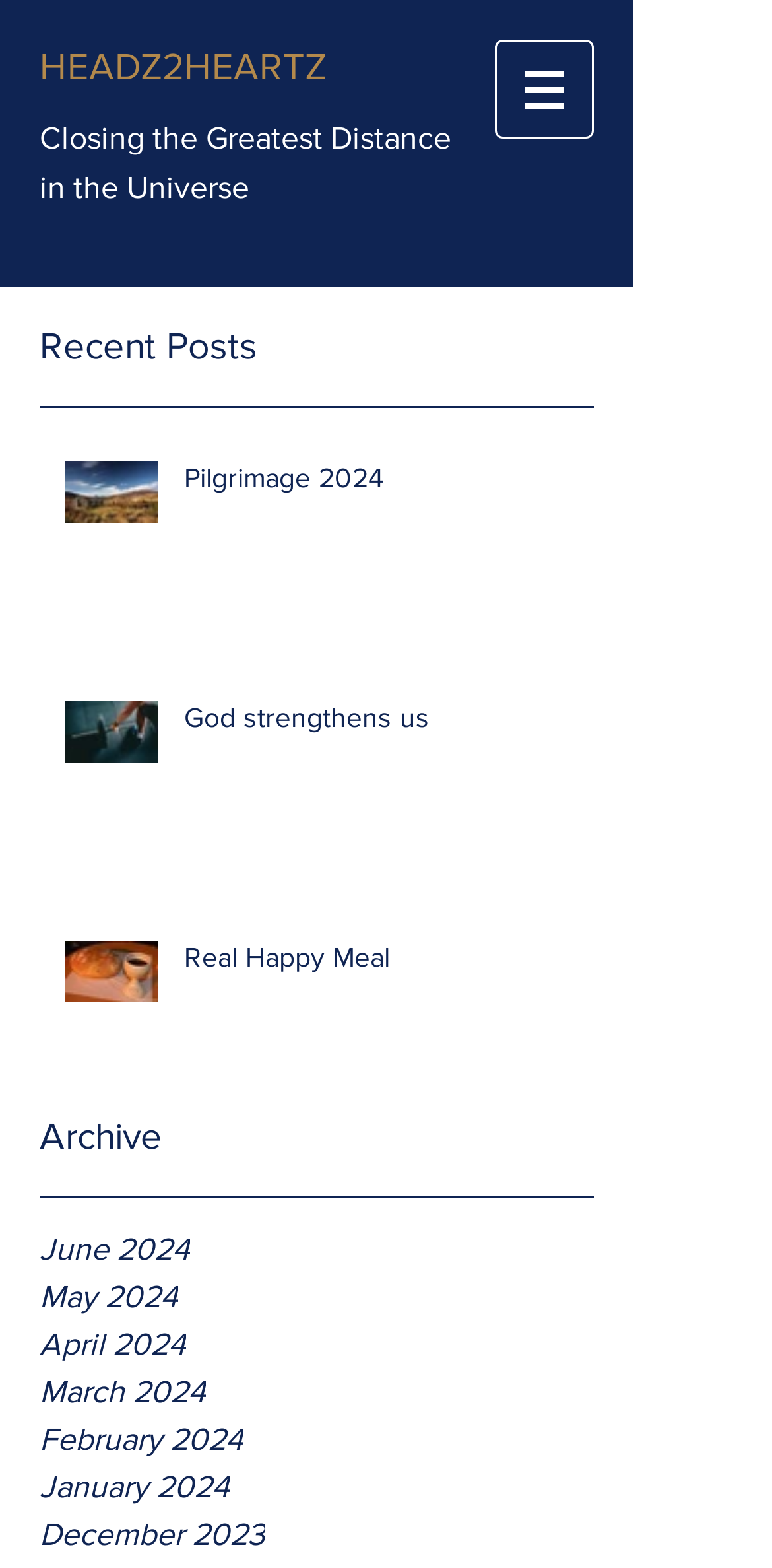How many months are listed in the Archive section?
From the screenshot, supply a one-word or short-phrase answer.

9